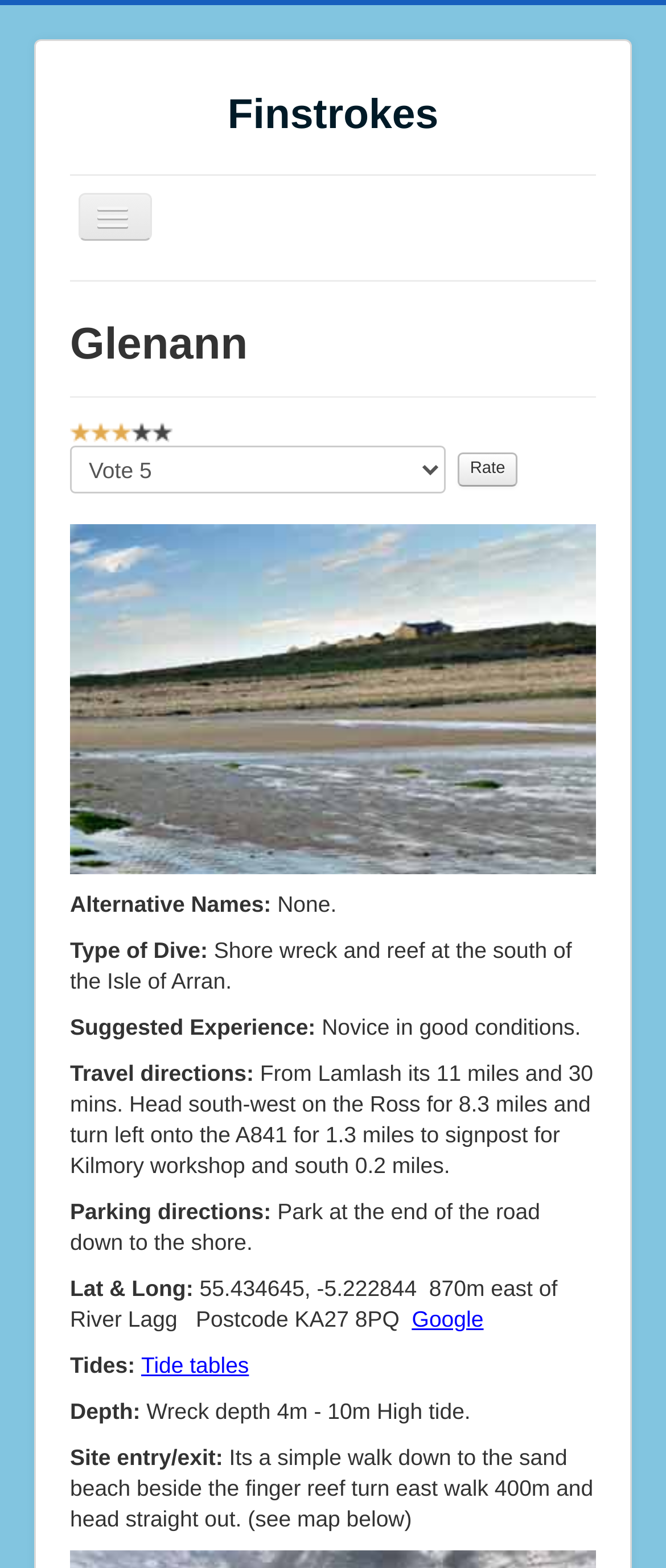What type of dive is Glenann?
Please ensure your answer to the question is detailed and covers all necessary aspects.

I inferred this answer by looking at the webpage content, specifically the section 'Type of Dive:' which states 'Shore wreck and reef at the south of the Isle of Arran.'